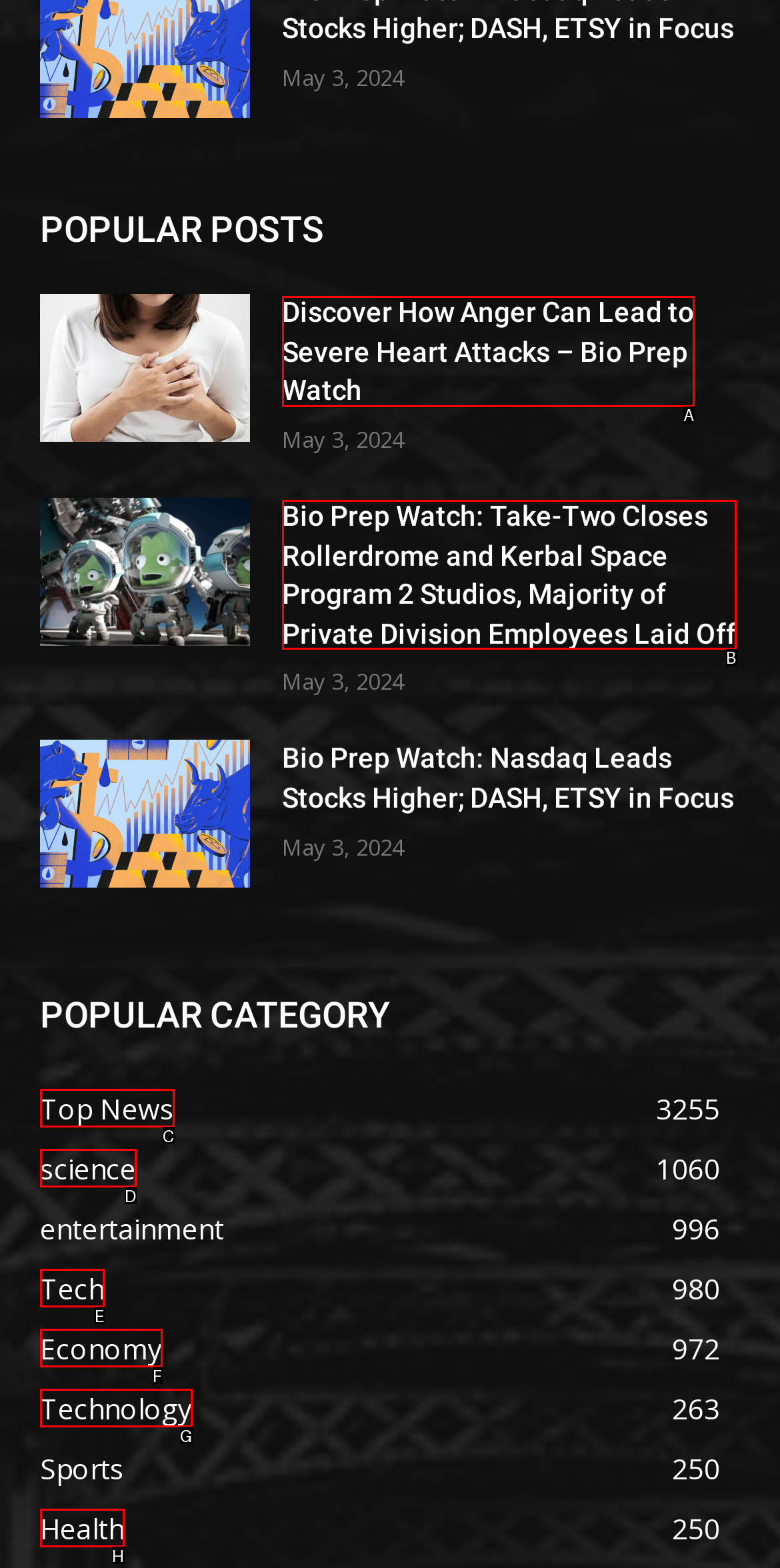Tell me which one HTML element best matches the description: Top News3255
Answer with the option's letter from the given choices directly.

C